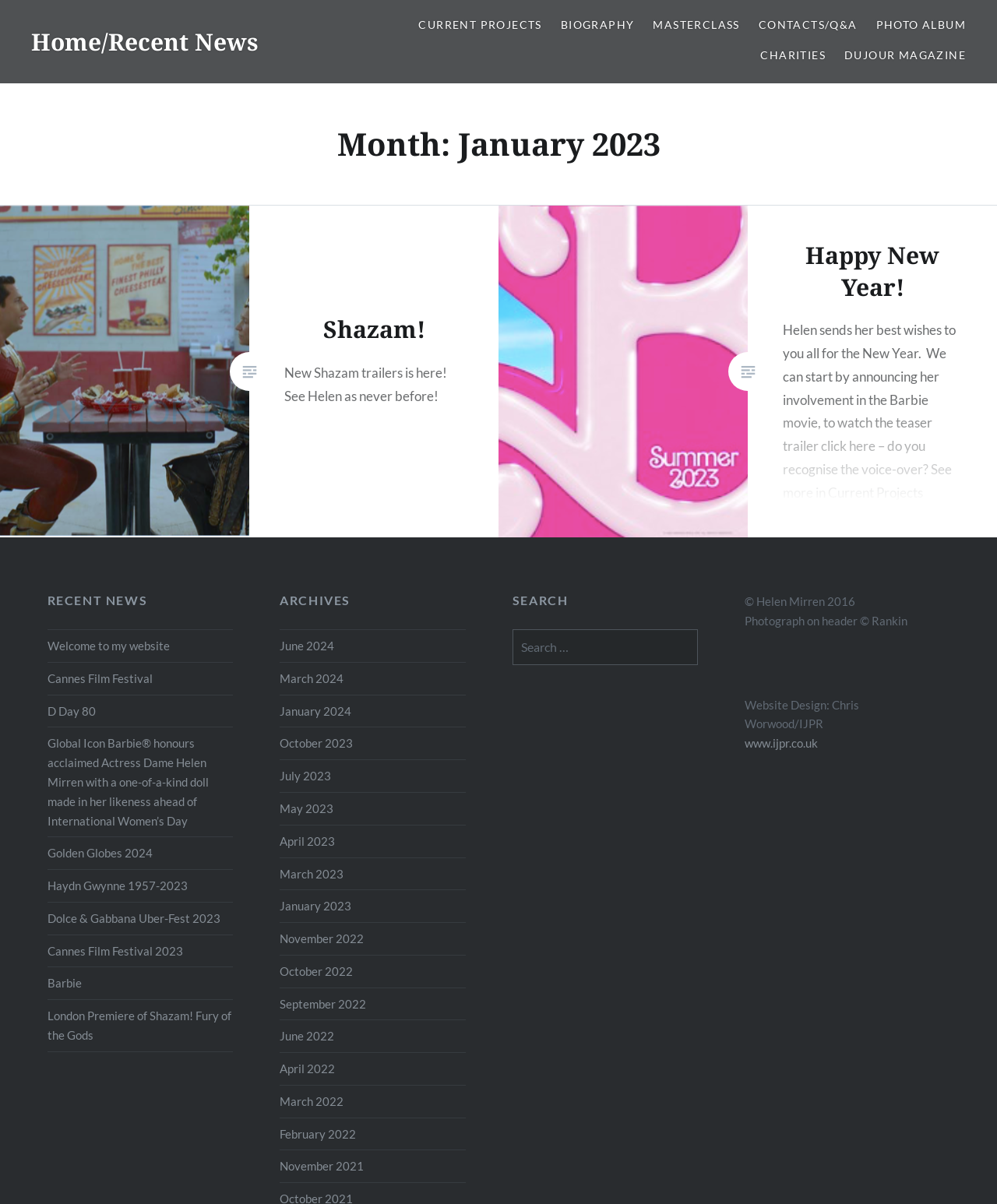Produce an elaborate caption capturing the essence of the webpage.

This webpage is dedicated to actress Dame Helen Mirren, featuring her recent news, projects, and biography. At the top, there is a heading "Home/Recent News" followed by a row of links to different sections of the website, including "CURRENT PROJECTS", "BIOGRAPHY", "MASTERCLASS", "CONTACTS/Q&A", "PHOTO ALBUM", "CHARITIES", and "DUJOUR MAGAZINE".

Below this, there is a main section divided into two columns. The left column features a header "Month: January 2023" and an article about the movie "Shazam!", with a link to the trailer and a brief description of the movie. The right column has another article with a heading "Happy New Year!" and a message from Helen Mirren, announcing her involvement in the Barbie movie and providing a link to the teaser trailer.

Underneath these articles, there is a section titled "RECENT NEWS" with a list of links to various news articles, including the Cannes Film Festival, Golden Globes 2024, and the London Premiere of Shazam! Fury of the Gods. Next to this, there is a section titled "ARCHIVES" with links to news articles from previous months and years.

At the bottom of the page, there is a search bar with a label "Search for:" and a copyright notice "© Helen Mirren 2016". Additionally, there are credits for the photograph on the header, website design, and a link to the website designer's website.